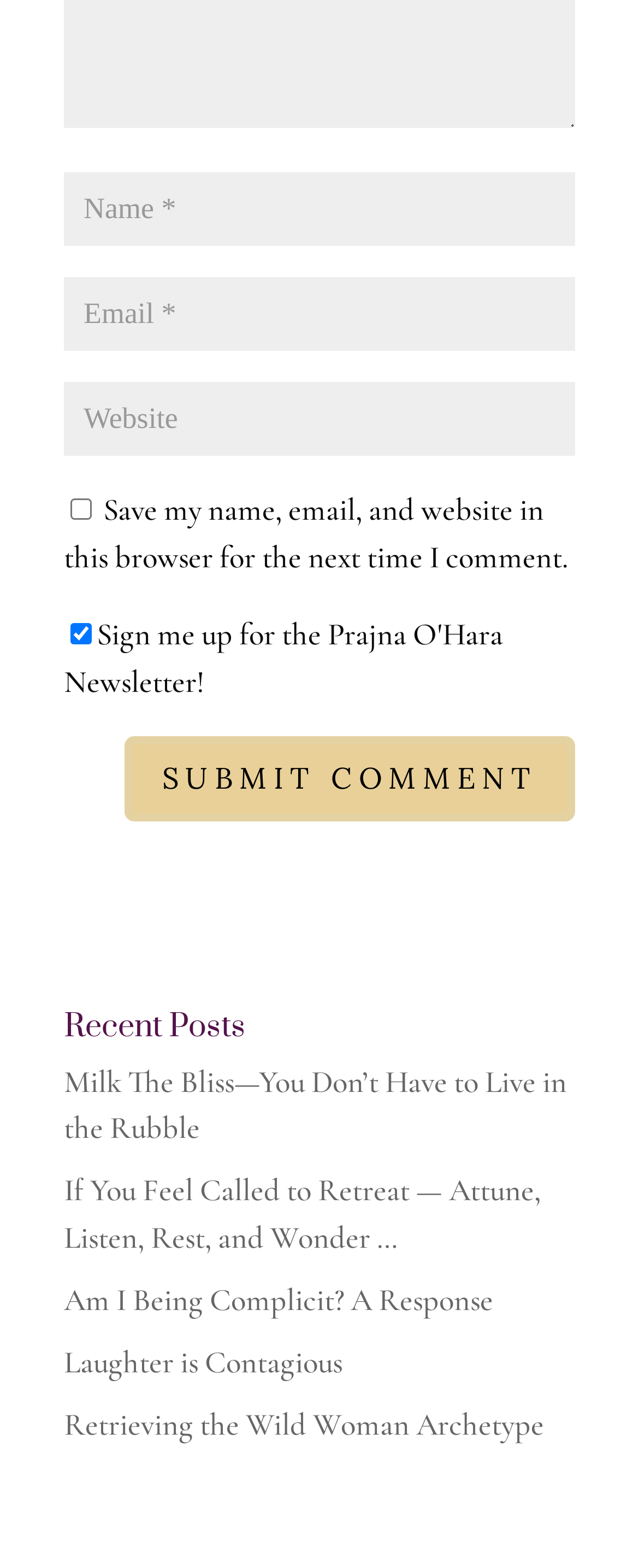Is the 'Sign me up for the Prajna O'Hara Newsletter!' checkbox checked by default? Based on the screenshot, please respond with a single word or phrase.

yes